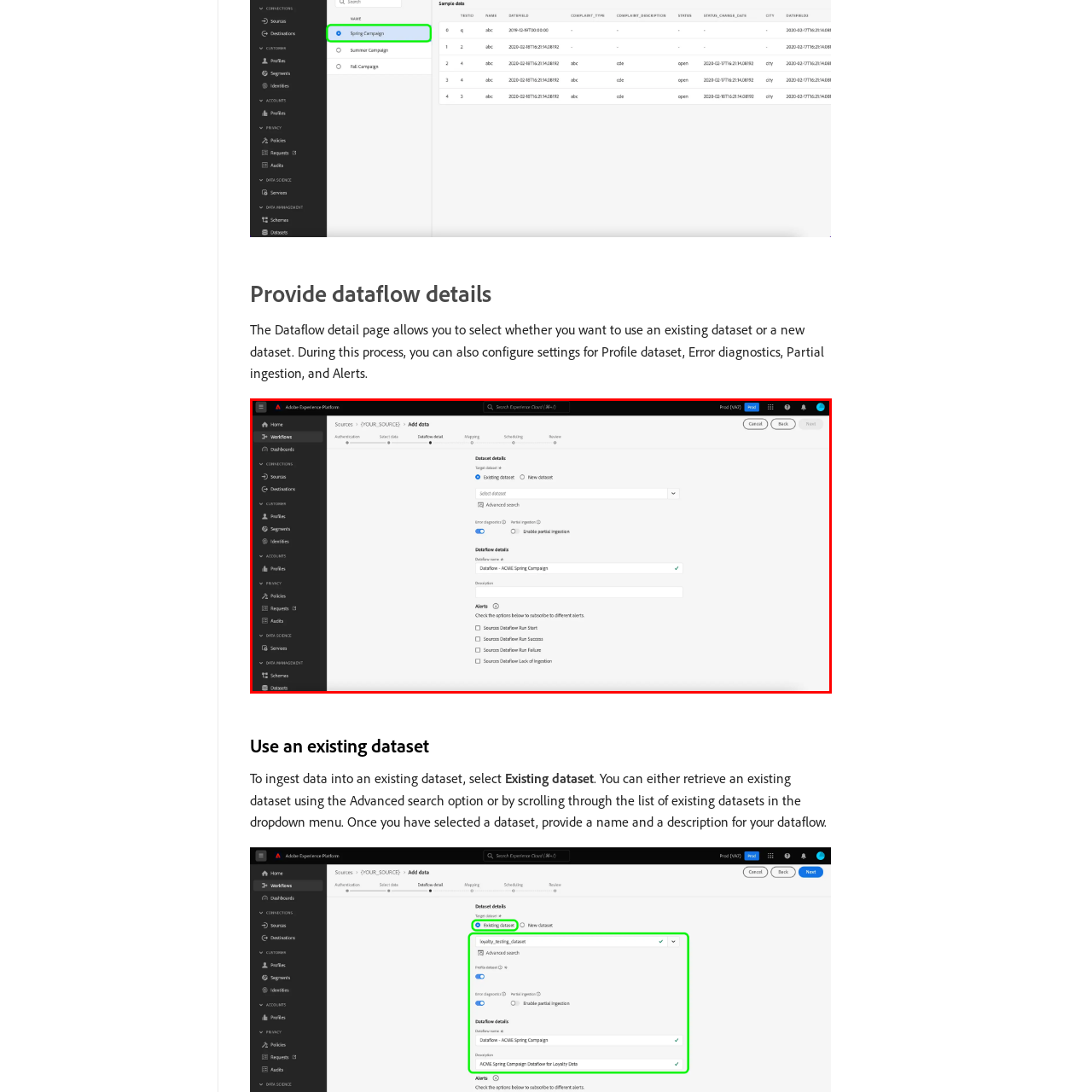Direct your attention to the image marked by the red box and answer the given question using a single word or phrase:
What is the purpose of the 'Advanced search' option?

To facilitate dataset retrieval